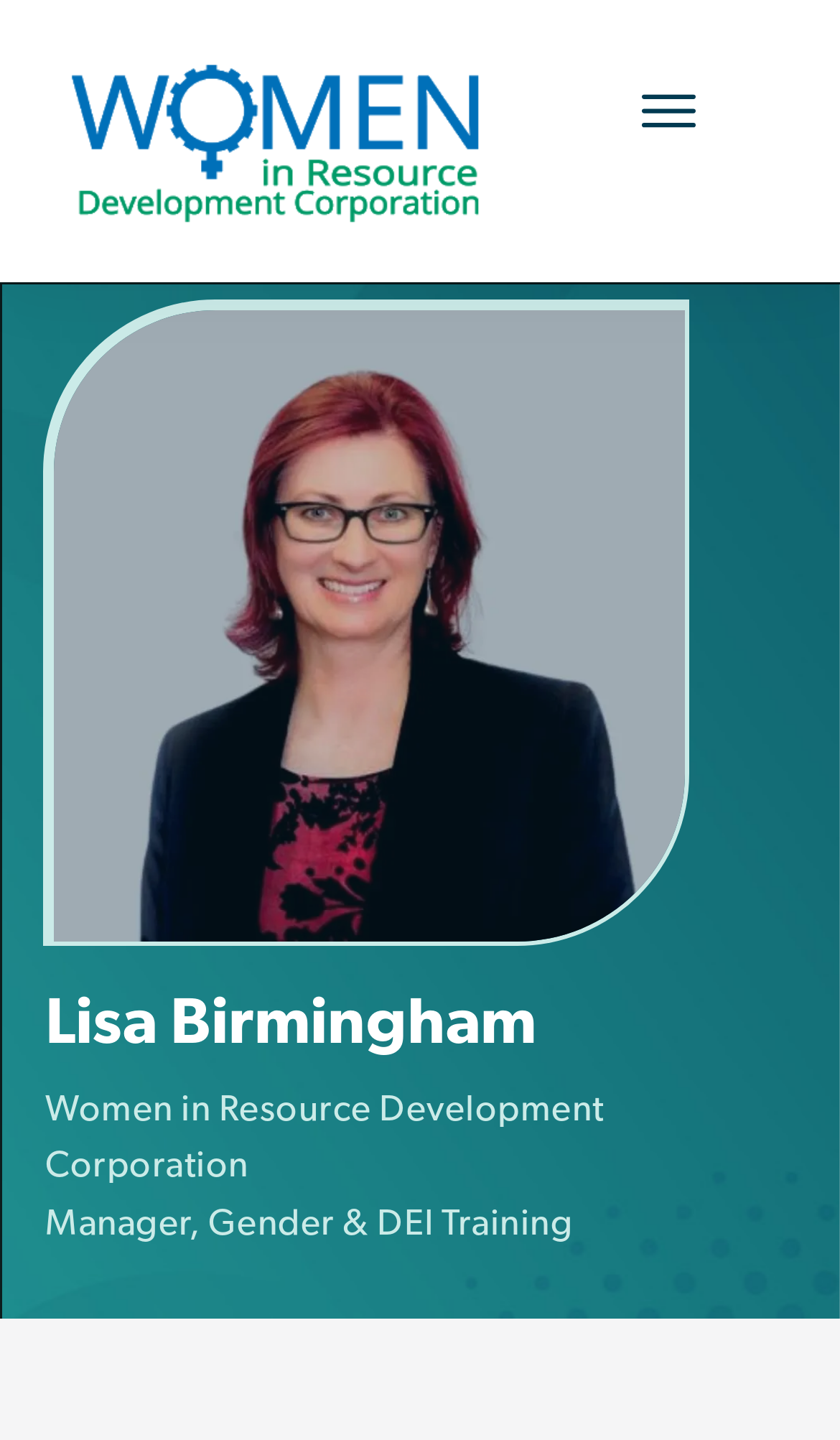What is the theme of the 'Success Story' image?
Observe the image and answer the question with a one-word or short phrase response.

Unknown